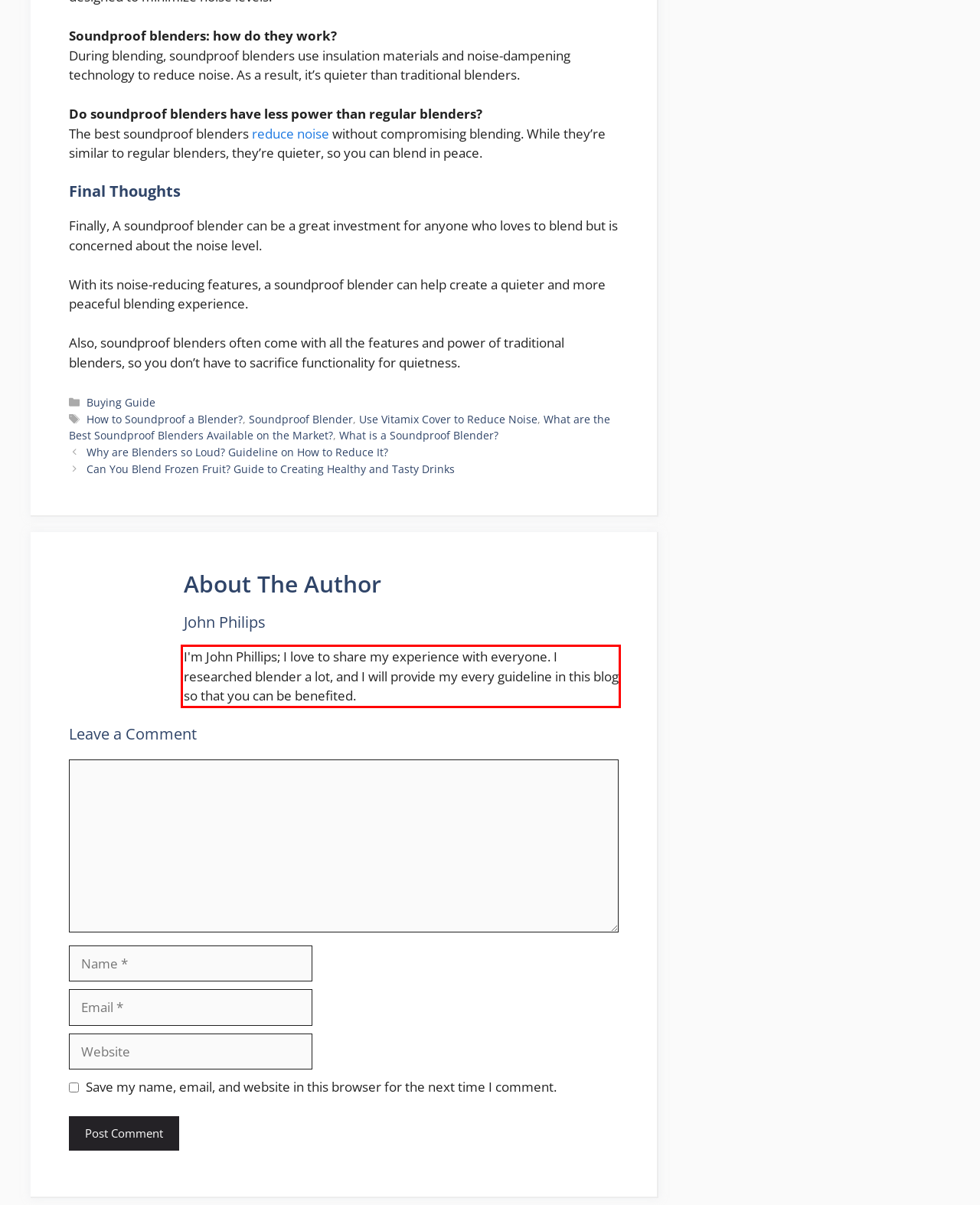Given a webpage screenshot, locate the red bounding box and extract the text content found inside it.

I'm John Phillips; I love to share my experience with everyone. I researched blender a lot, and I will provide my every guideline in this blog so that you can be benefited.